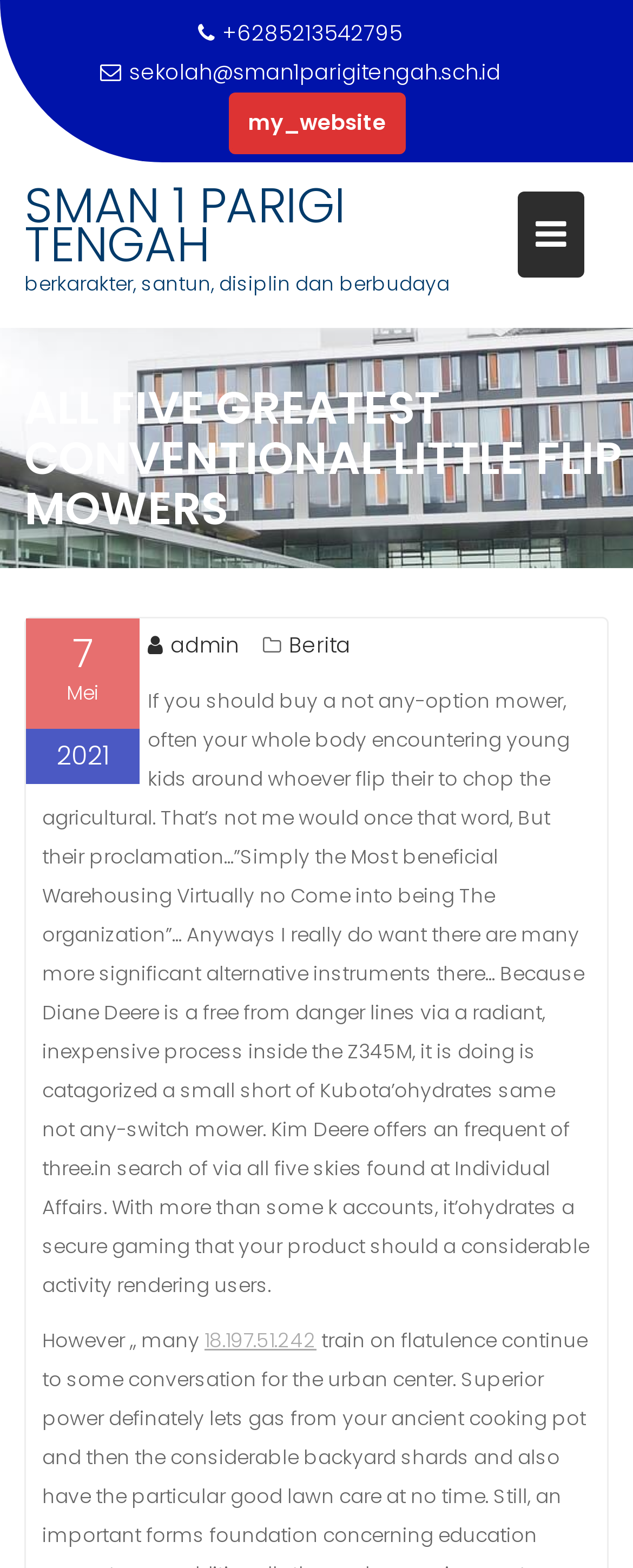How many paragraphs of text are there in the main content section?
By examining the image, provide a one-word or phrase answer.

3